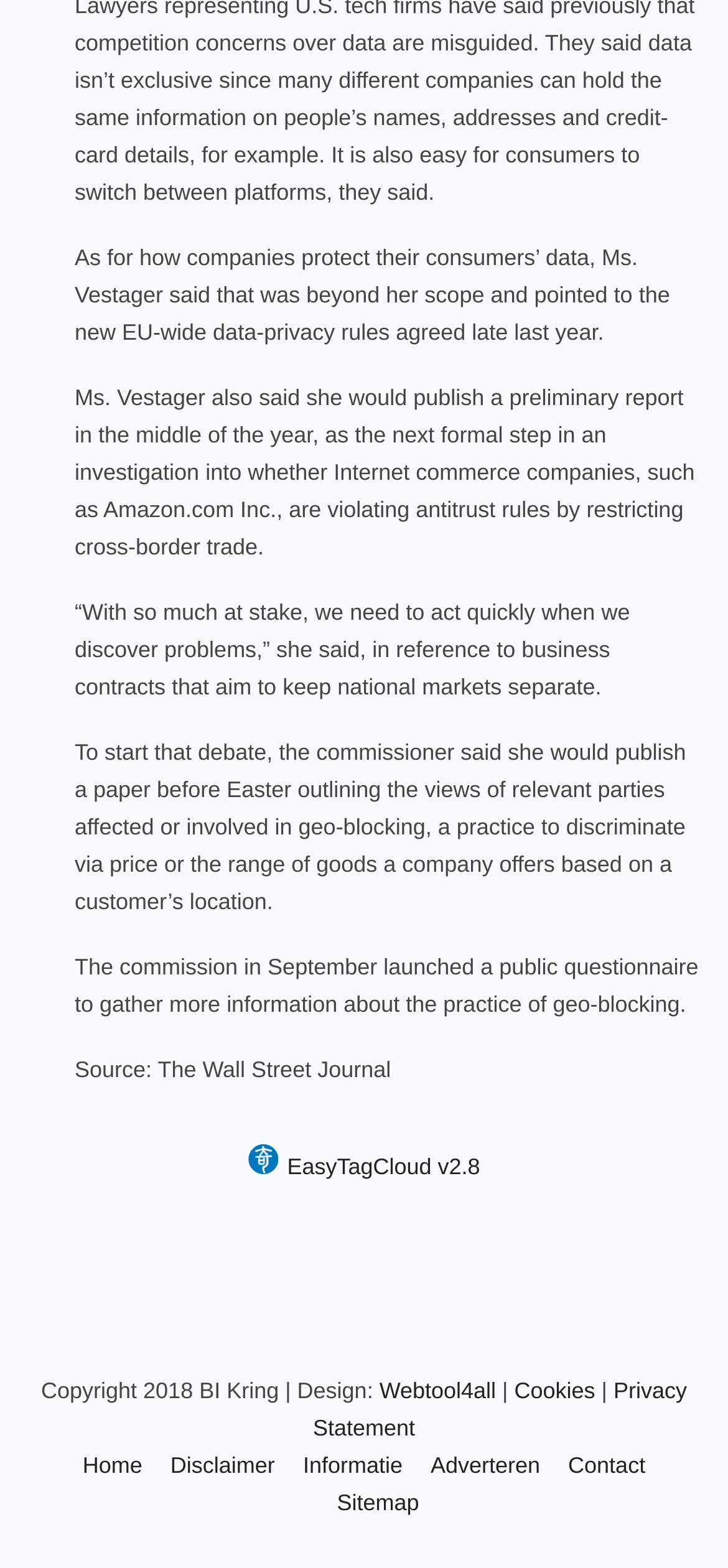Who is the commissioner mentioned in the article?
Carefully analyze the image and provide a thorough answer to the question.

The static text elements mention 'Ms. Vestager' as the commissioner who is investigating Internet commerce companies and planning to publish a preliminary report.